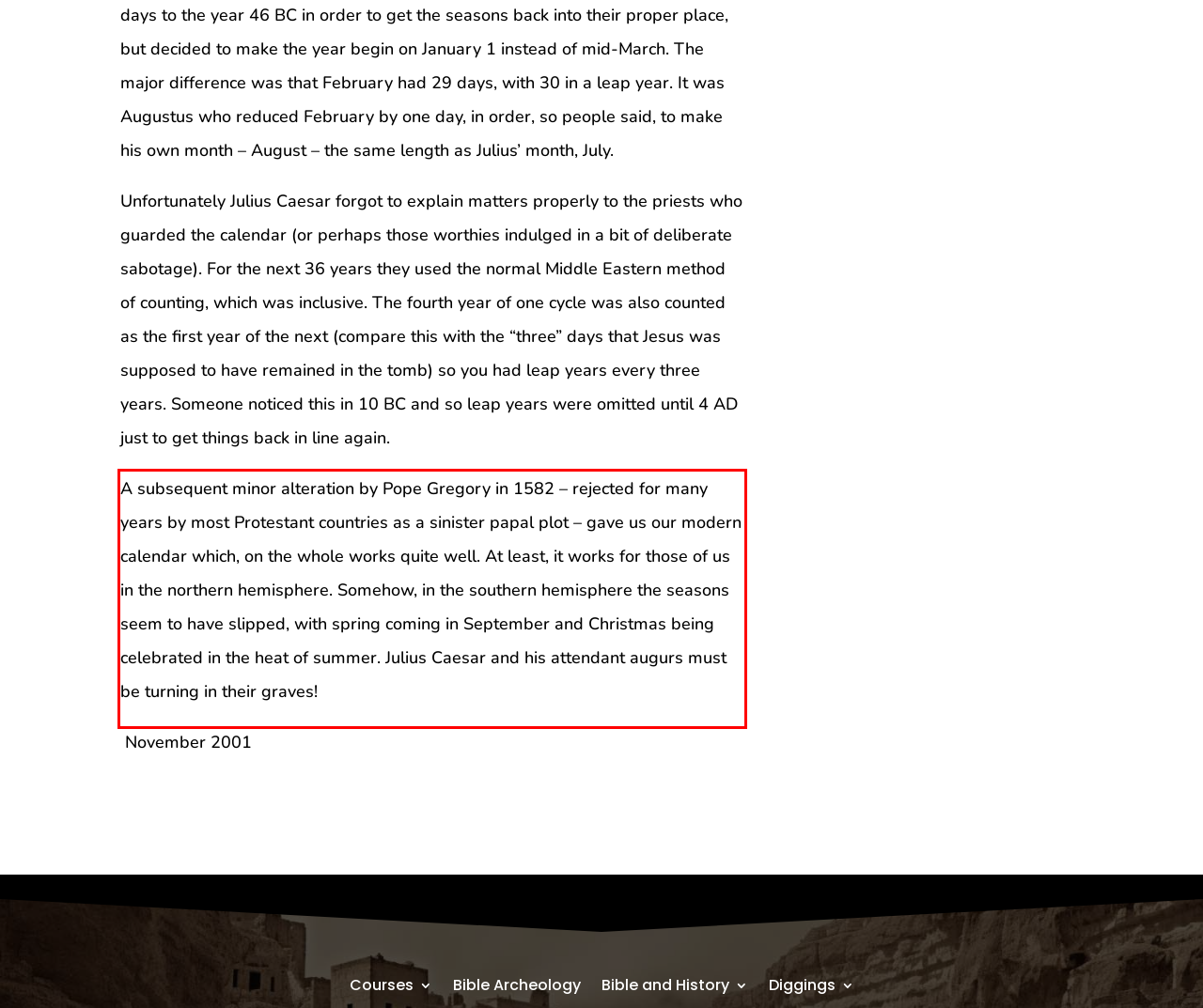Identify and transcribe the text content enclosed by the red bounding box in the given screenshot.

A subsequent minor alteration by Pope Gregory in 1582 – rejected for many years by most Protestant countries as a sinister papal plot – gave us our modern calendar which, on the whole works quite well. At least, it works for those of us in the northern hemisphere. Somehow, in the southern hemisphere the seasons seem to have slipped, with spring coming in September and Christmas being celebrated in the heat of summer. Julius Caesar and his attendant augurs must be turning in their graves!